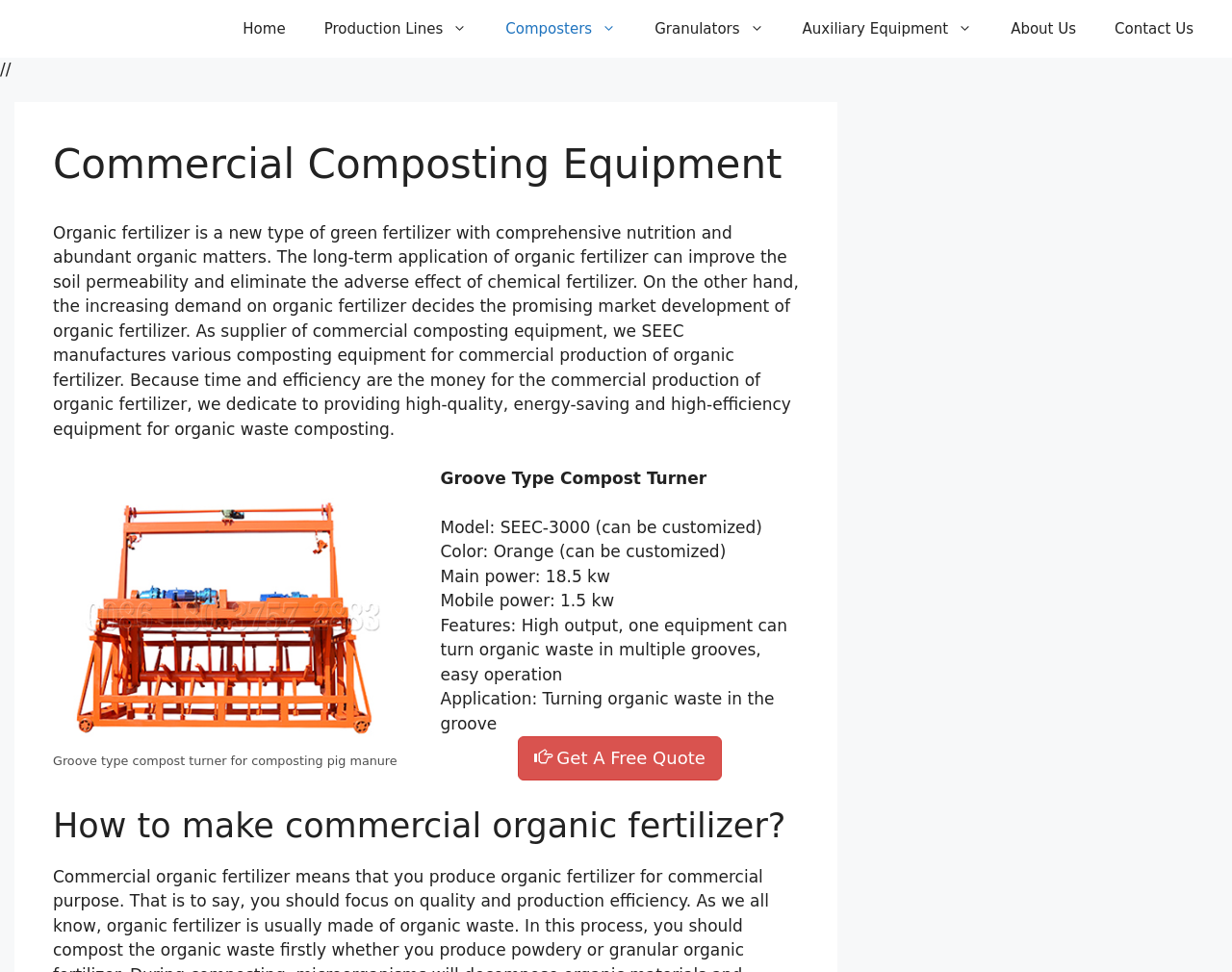Provide a short answer to the following question with just one word or phrase: What is the main power of the groove type compost turner?

18.5 kw